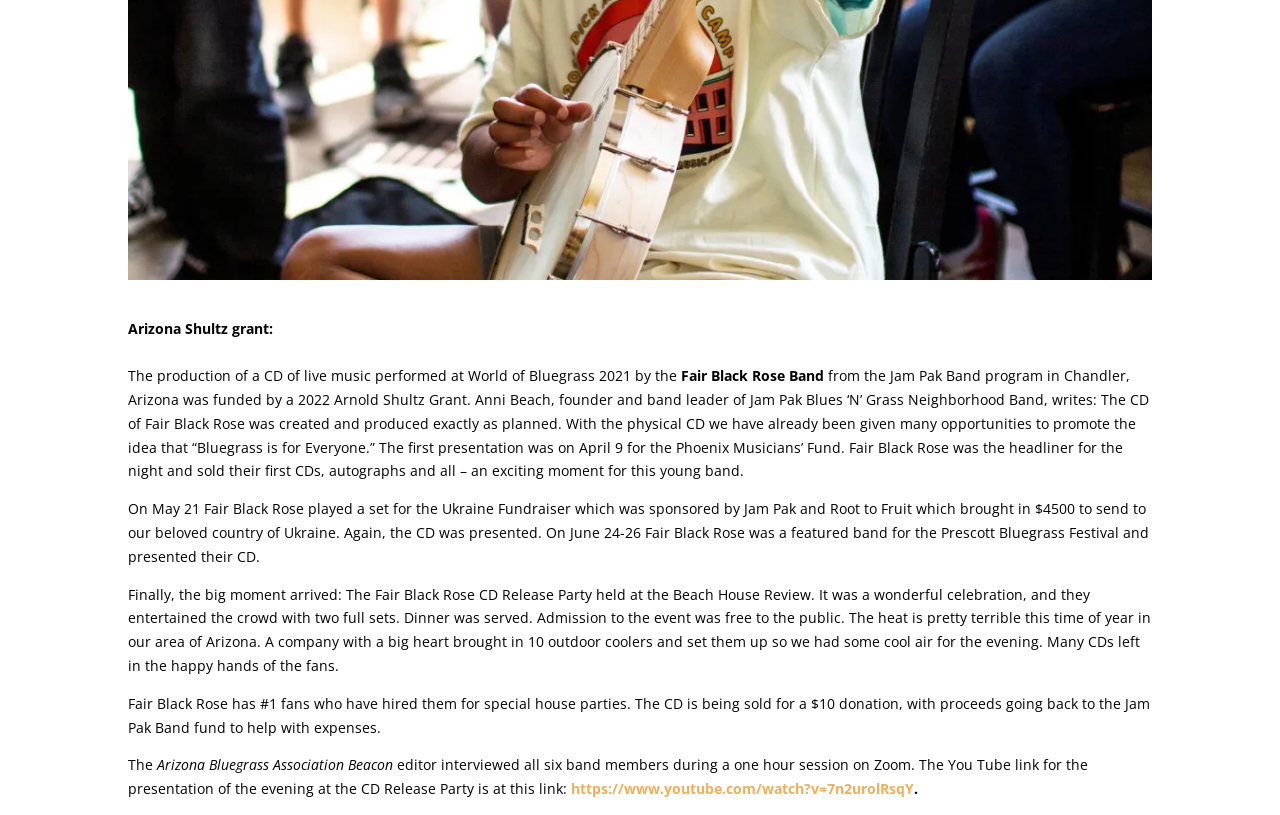Locate the bounding box of the UI element described by: "Geometry Thread" in the given webpage screenshot.

None